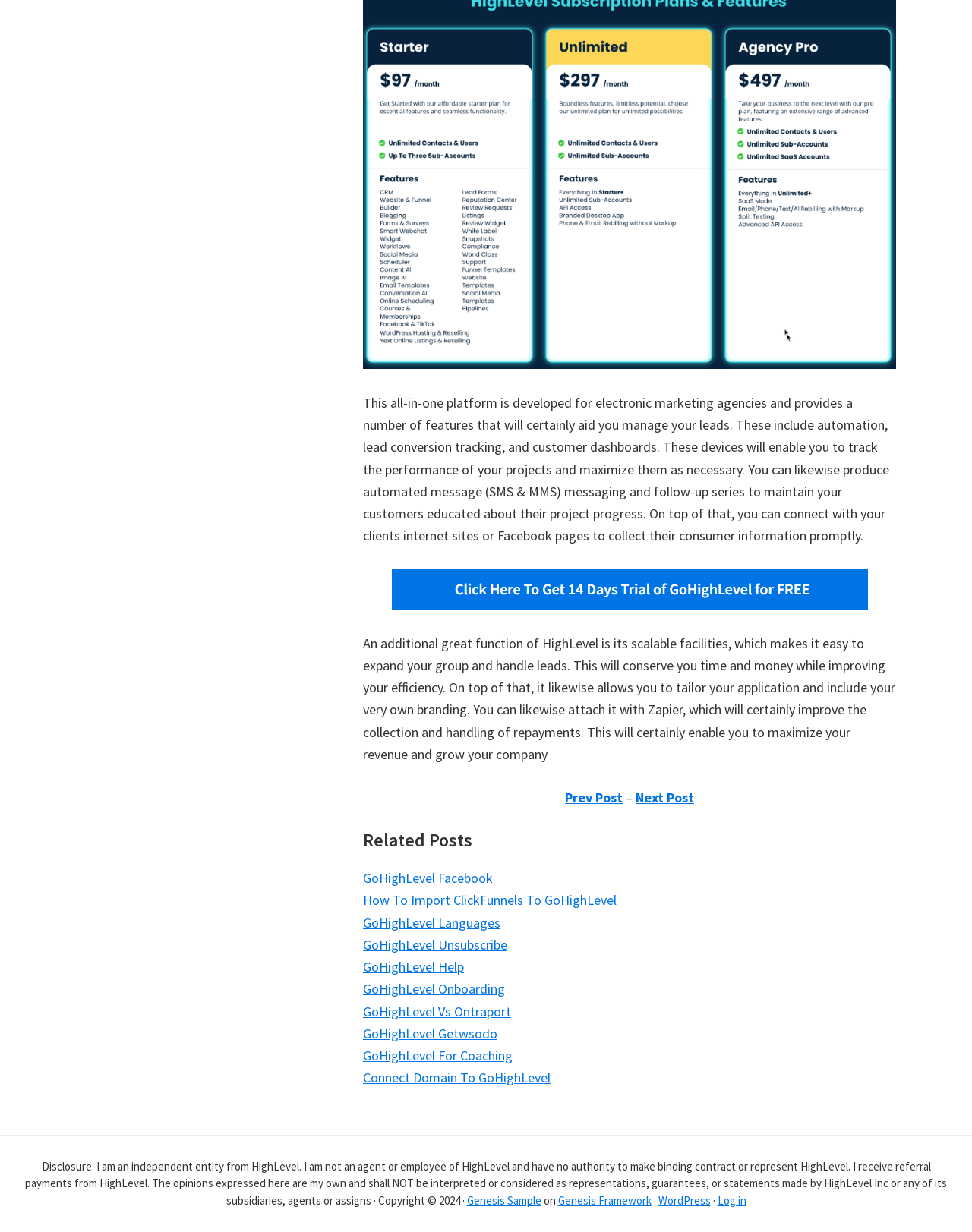Extract the bounding box for the UI element that matches this description: "GoHighLevel Vs Ontraport".

[0.373, 0.814, 0.526, 0.828]